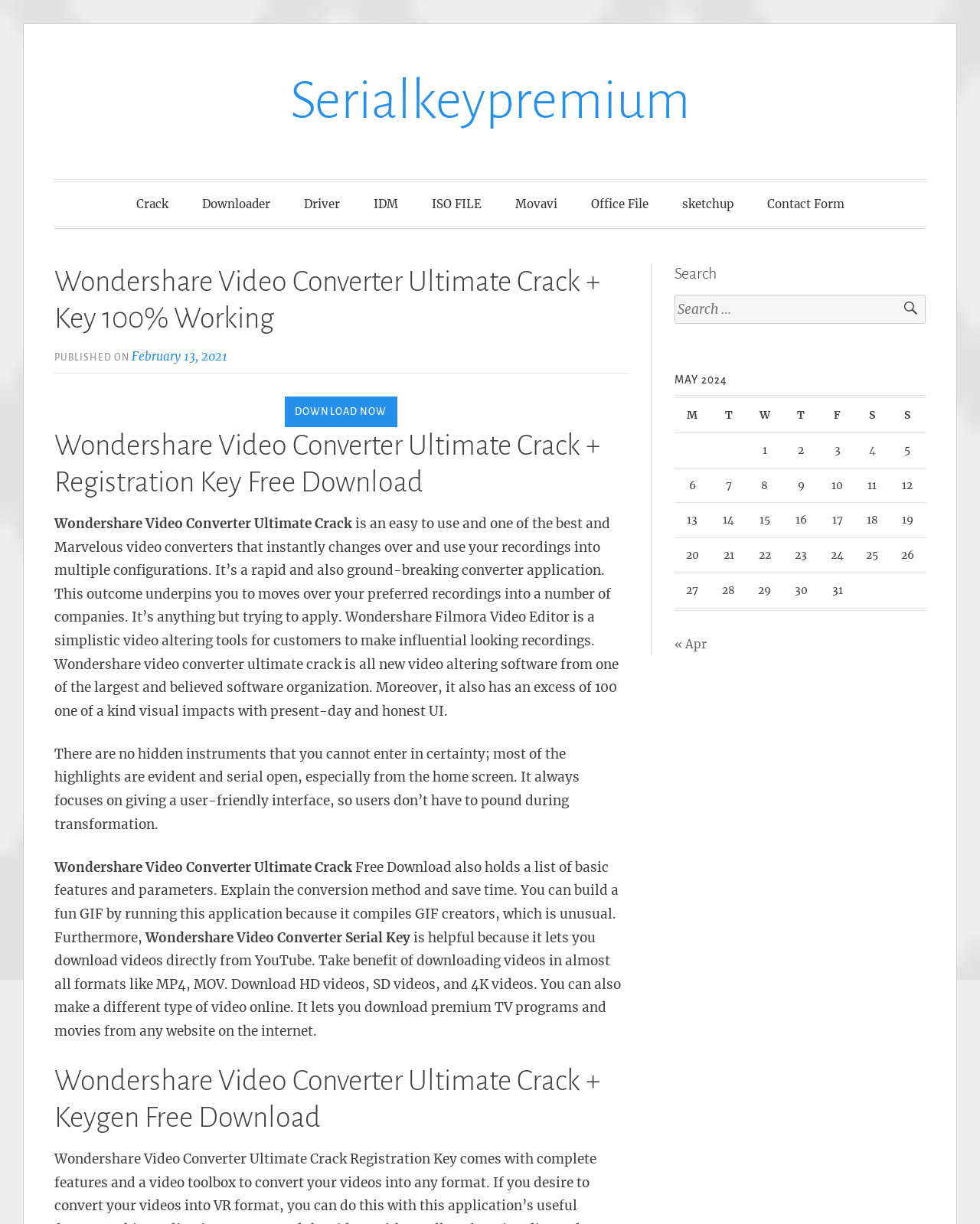What is the purpose of Wondershare Video Converter?
Could you please answer the question thoroughly and with as much detail as possible?

The purpose of Wondershare Video Converter can be inferred from the text 'It’s a rapid and also ground-breaking converter application.' which suggests that the software is designed to convert videos quickly and efficiently.